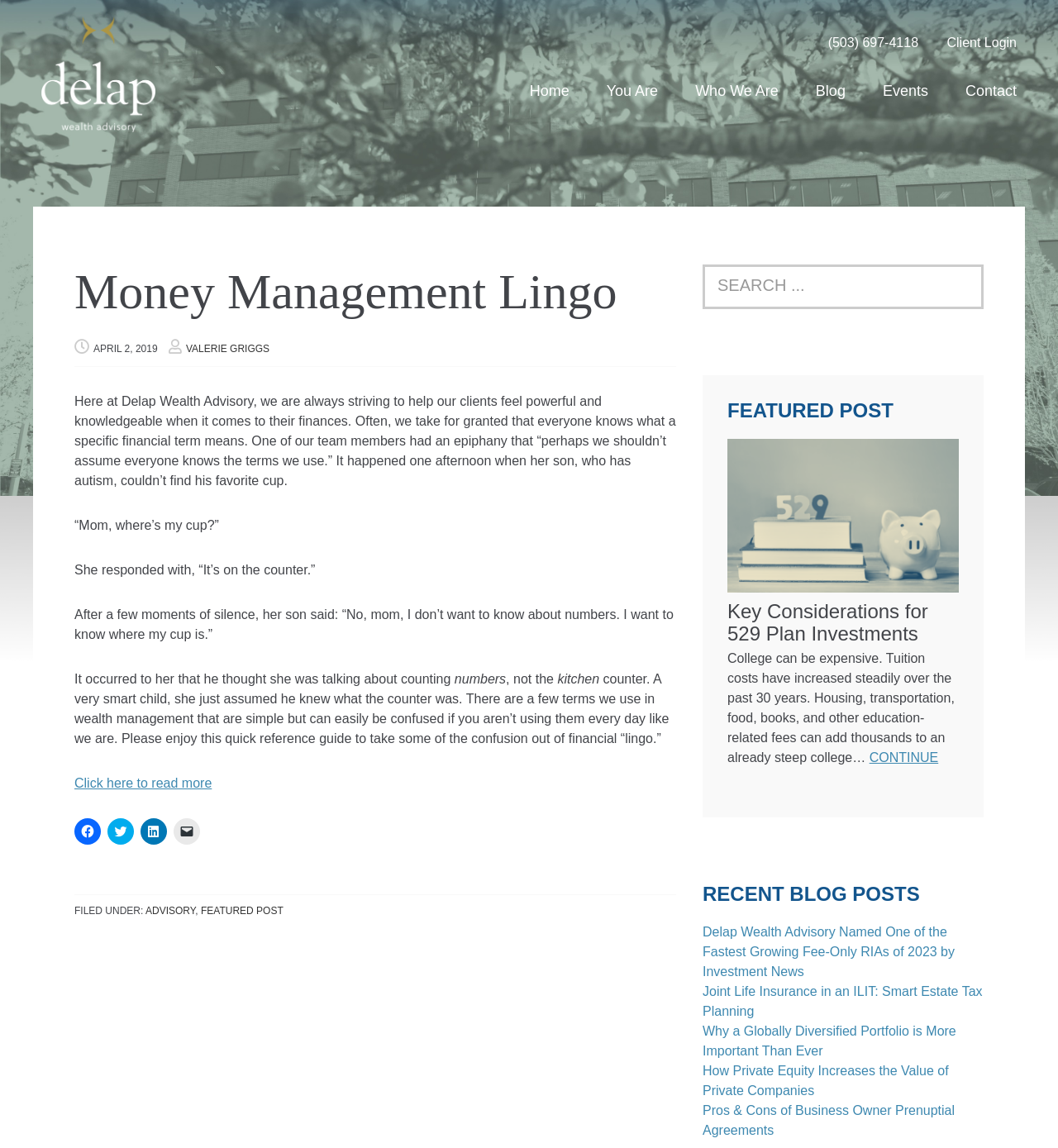Specify the bounding box coordinates of the area to click in order to execute this command: 'Click the CONTACT US link'. The coordinates should consist of four float numbers ranging from 0 to 1, and should be formatted as [left, top, right, bottom].

None